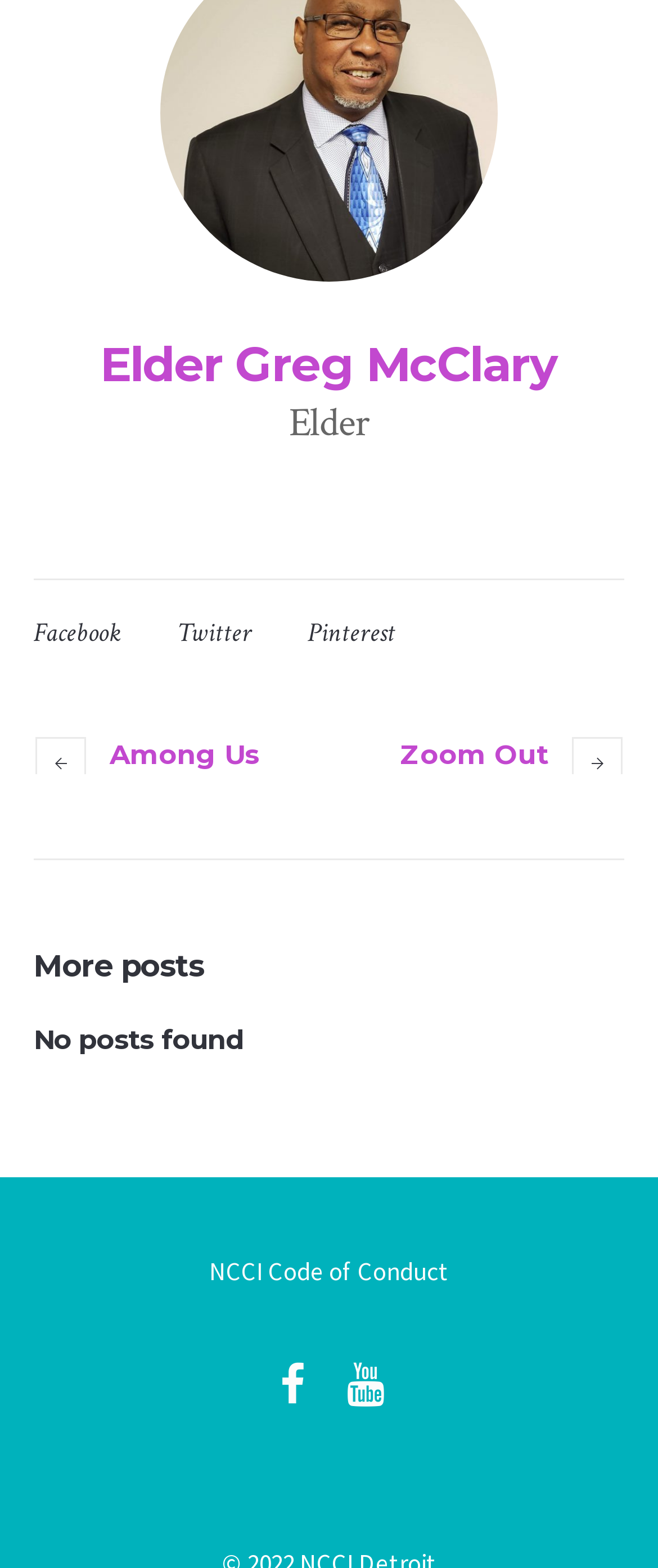Find the bounding box coordinates of the area that needs to be clicked in order to achieve the following instruction: "Zoom Out". The coordinates should be specified as four float numbers between 0 and 1, i.e., [left, top, right, bottom].

[0.608, 0.47, 0.949, 0.494]